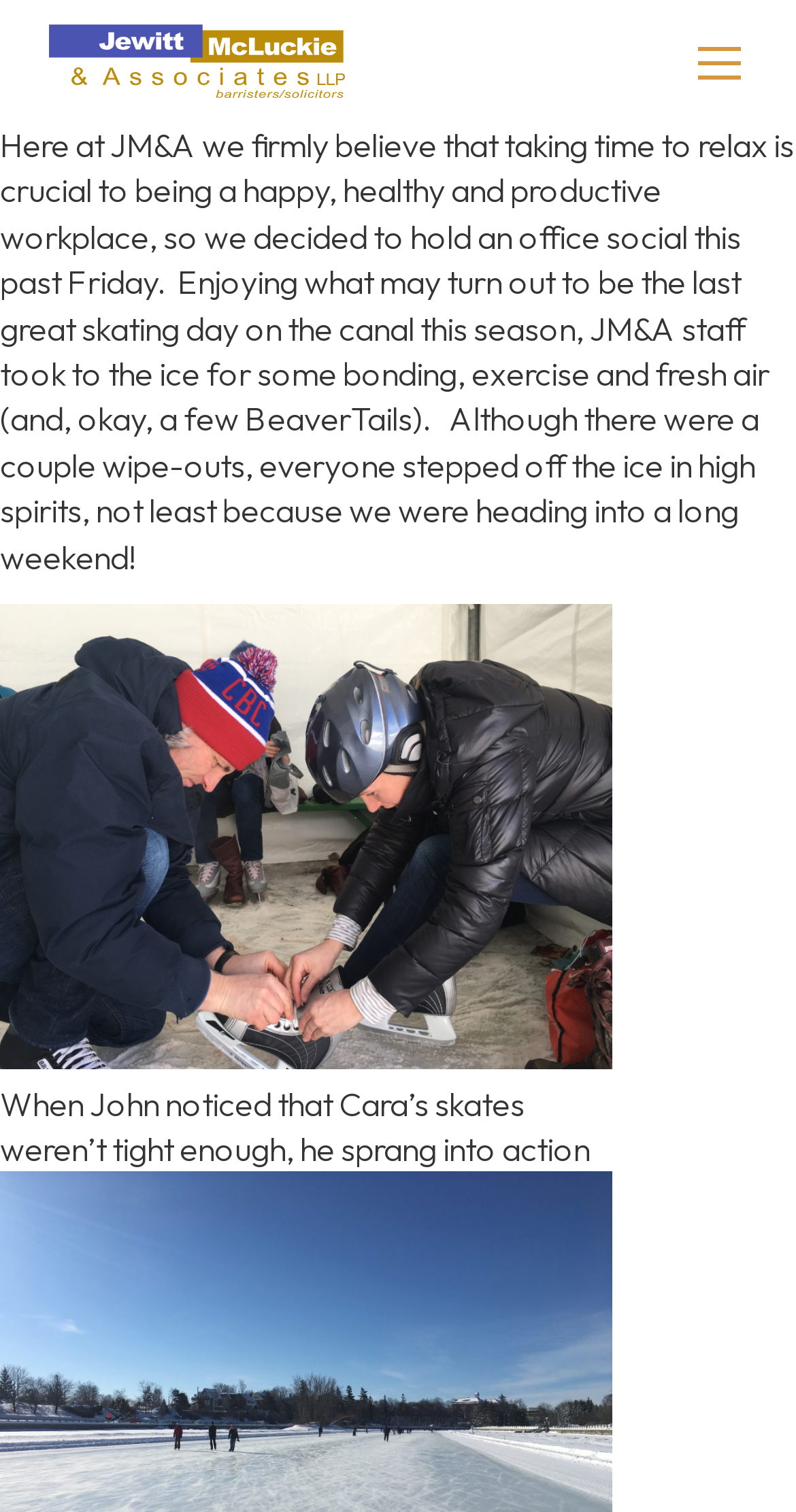Answer the question in one word or a short phrase:
What is the company name on the logo?

Jewitt McLuckie & Associates